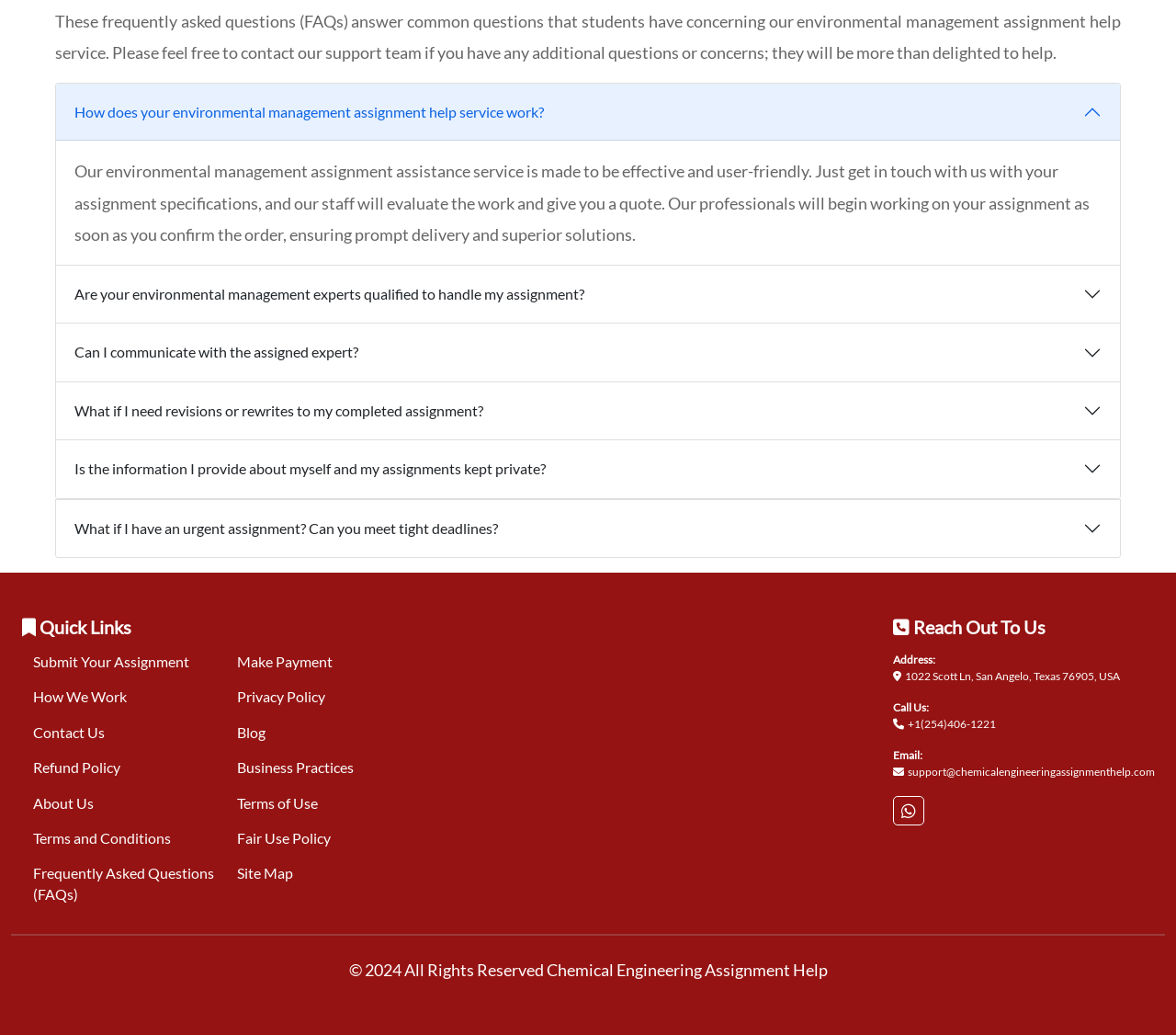Locate the coordinates of the bounding box for the clickable region that fulfills this instruction: "Click the 'How does your environmental management assignment help service work?' button".

[0.048, 0.081, 0.952, 0.136]